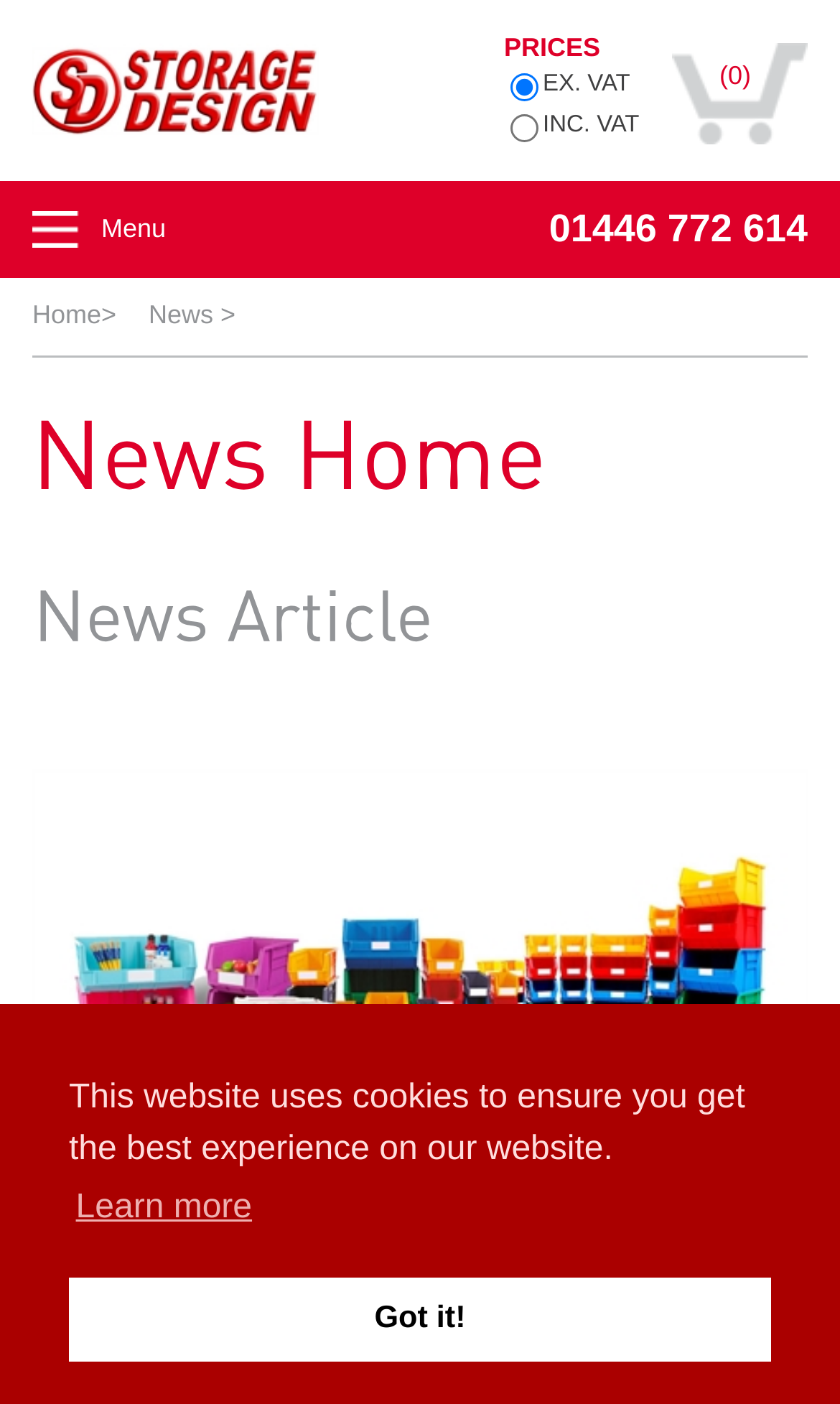Please give a concise answer to this question using a single word or phrase: 
What is the current news article about?

GREY CLEAR and NEON LINBINS DISCONTINUED